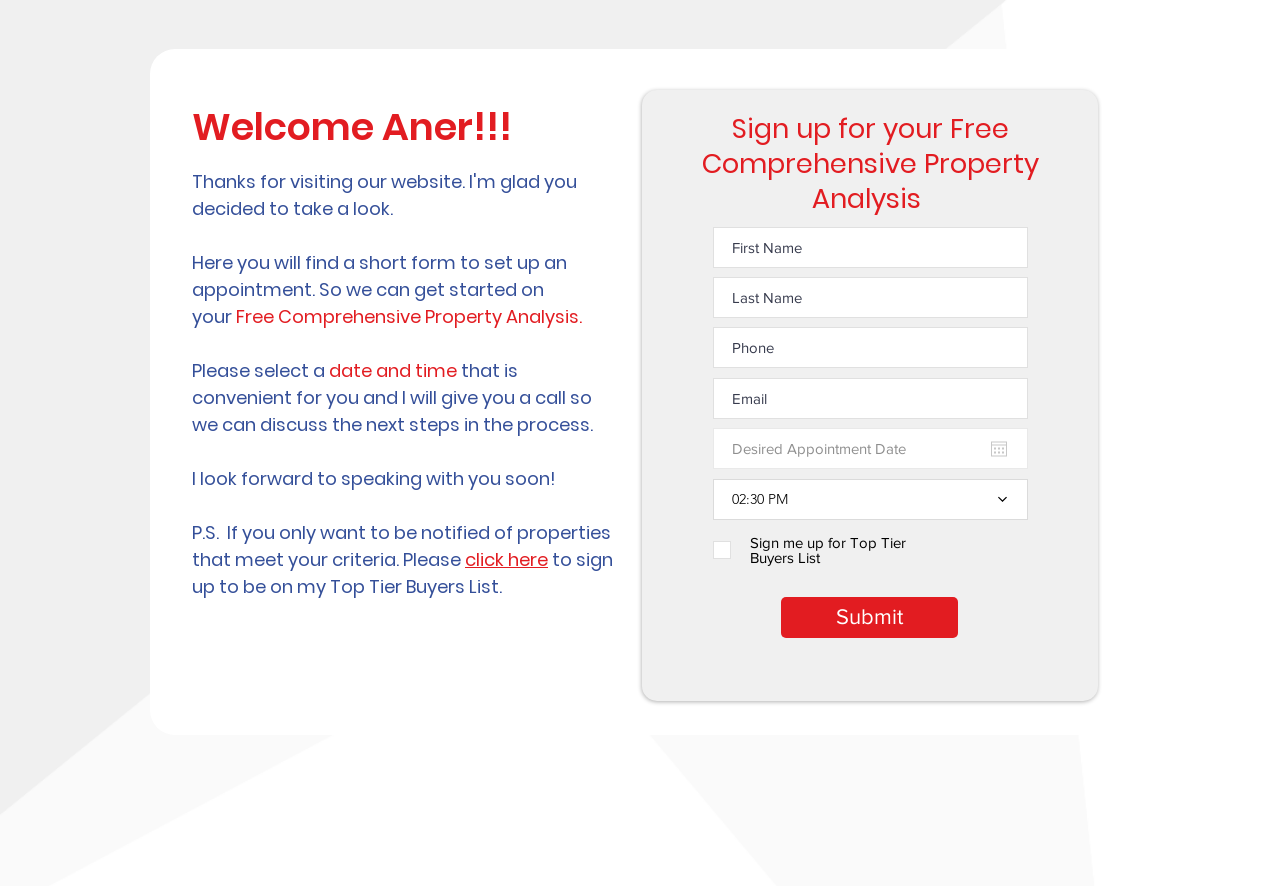Utilize the information from the image to answer the question in detail:
What is the purpose of the checkbox?

The checkbox element has a label 'Sign me up for Top Tier Buyers List', which suggests that checking this box will opt the user in to receive notifications about properties that meet their criteria, as mentioned in the heading above.